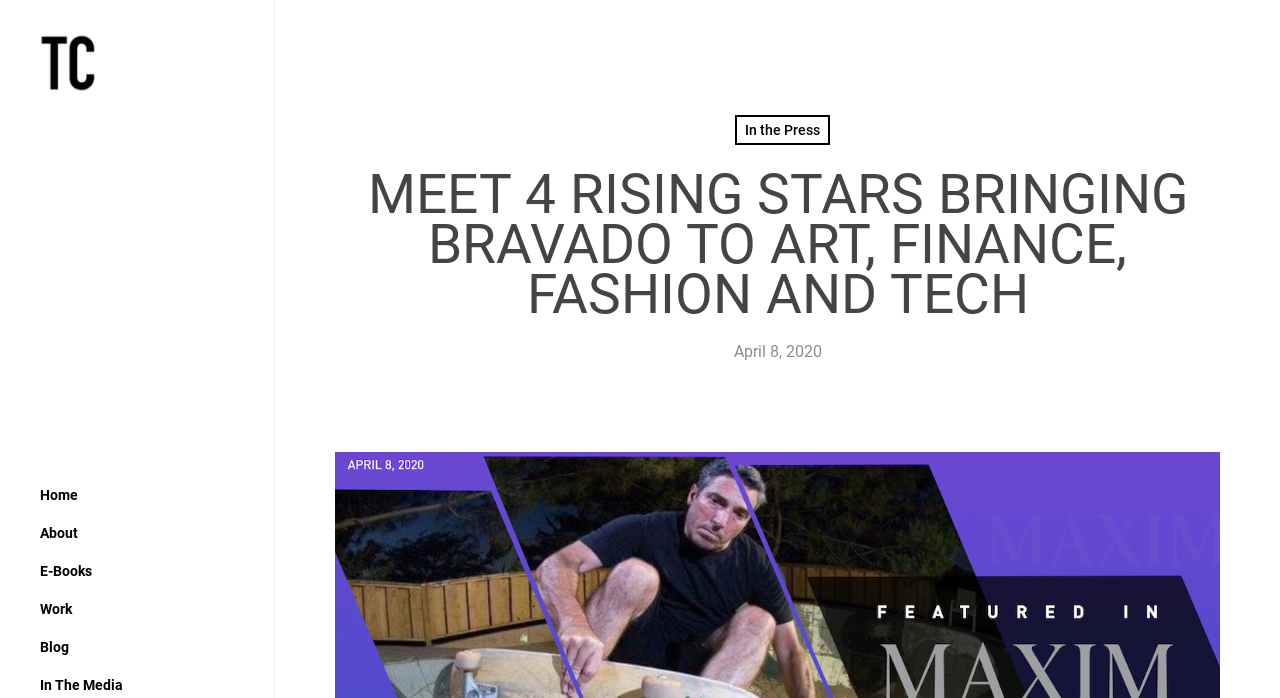Please find and give the text of the main heading on the webpage.

MEET 4 RISING STARS BRINGING BRAVADO TO ART, FINANCE, FASHION AND TECH